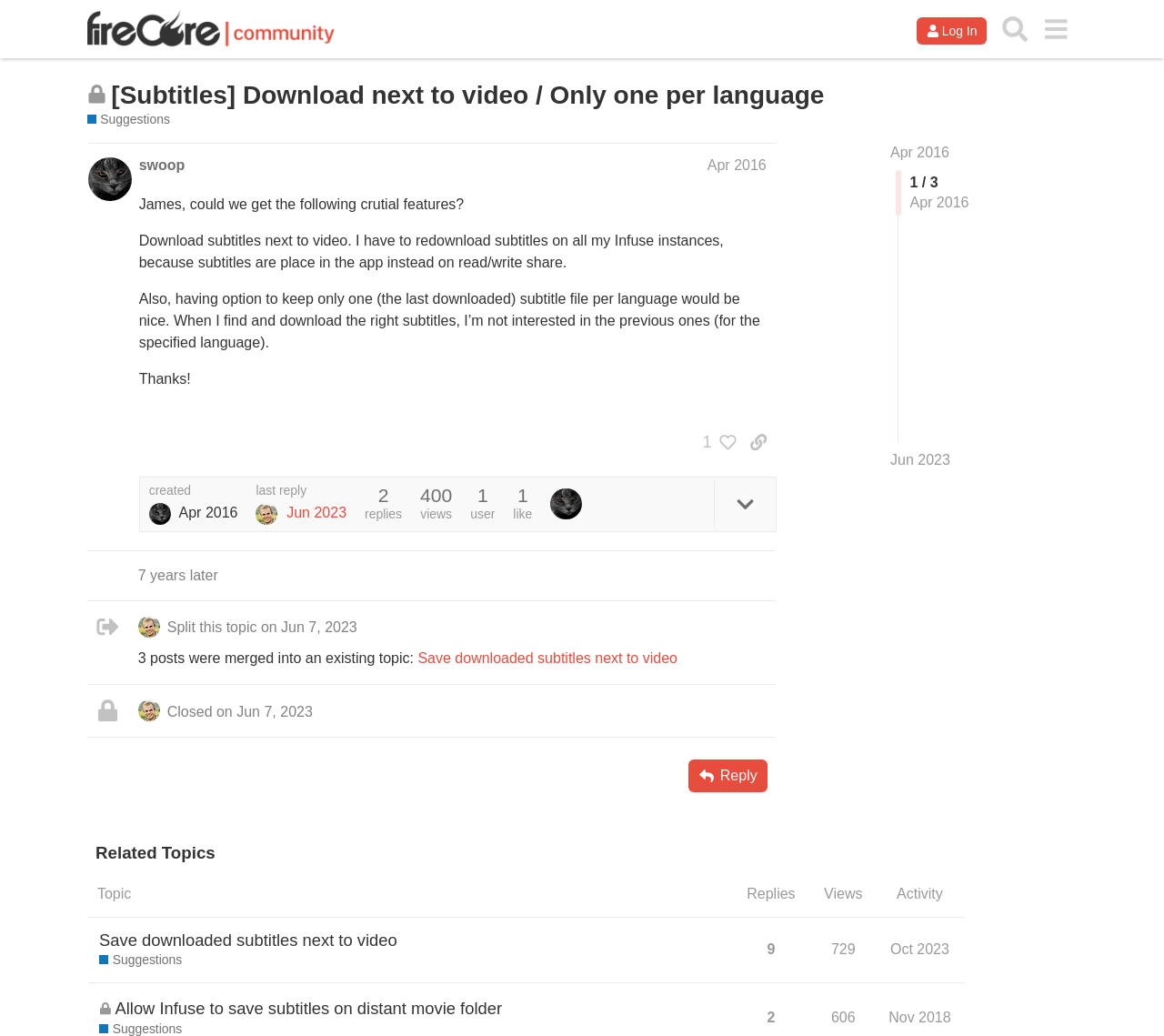Identify the bounding box coordinates of the section to be clicked to complete the task described by the following instruction: "Log in". The coordinates should be four float numbers between 0 and 1, formatted as [left, top, right, bottom].

[0.787, 0.016, 0.848, 0.043]